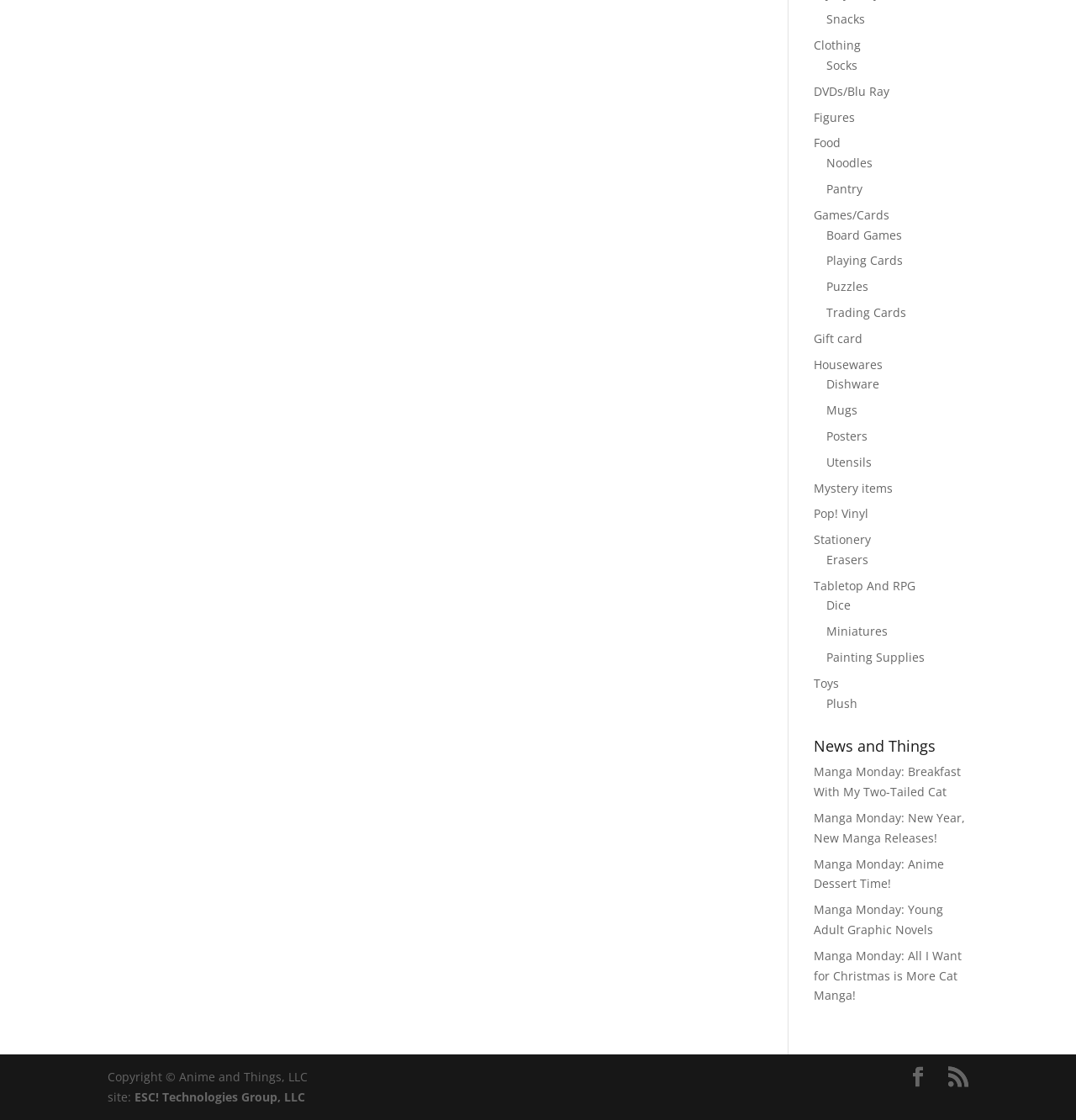Using the provided element description: "Toys", identify the bounding box coordinates. The coordinates should be four floats between 0 and 1 in the order [left, top, right, bottom].

[0.756, 0.603, 0.78, 0.617]